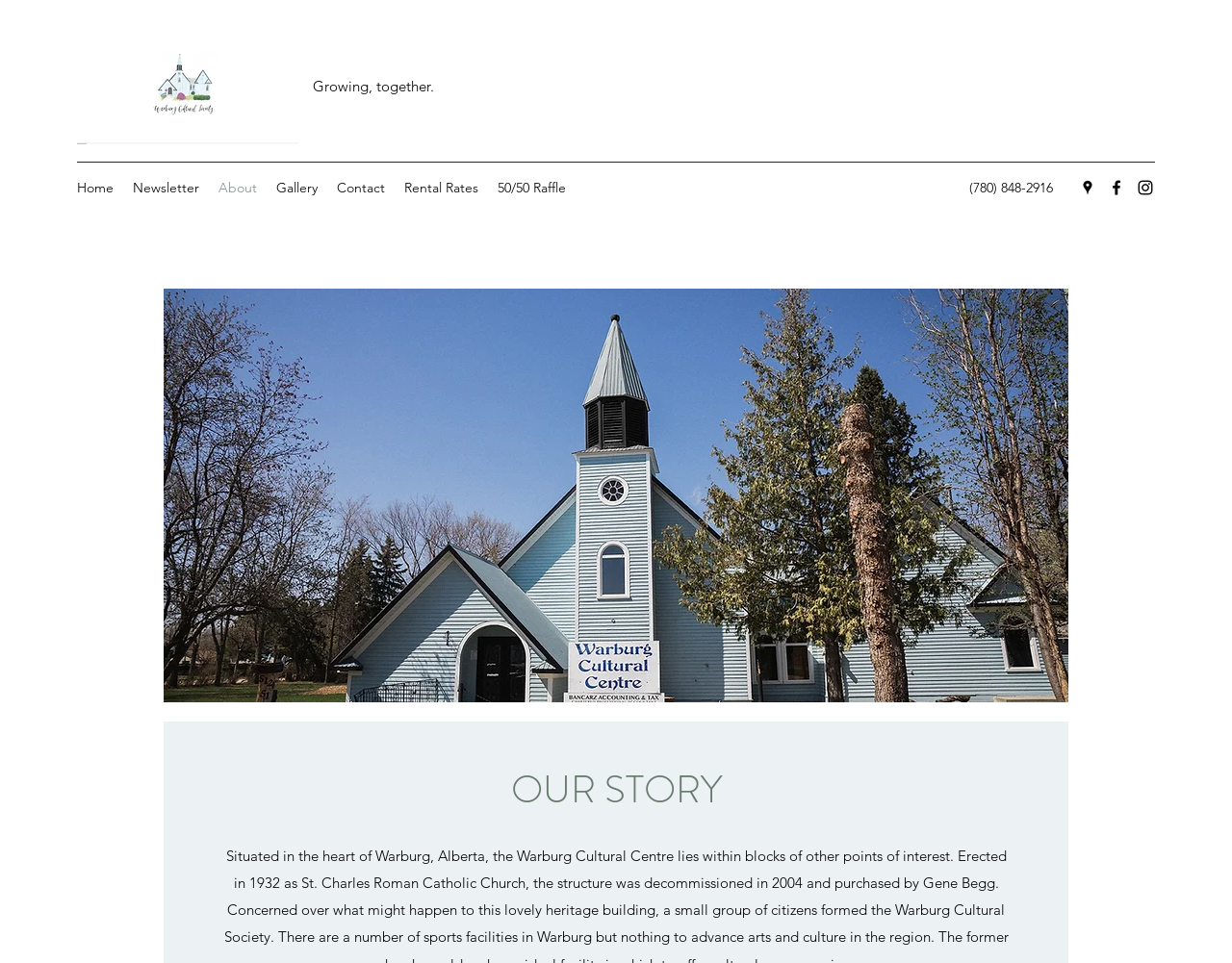Using the provided description Home, find the bounding box coordinates for the UI element. Provide the coordinates in (top-left x, top-left y, bottom-right x, bottom-right y) format, ensuring all values are between 0 and 1.

[0.055, 0.18, 0.1, 0.21]